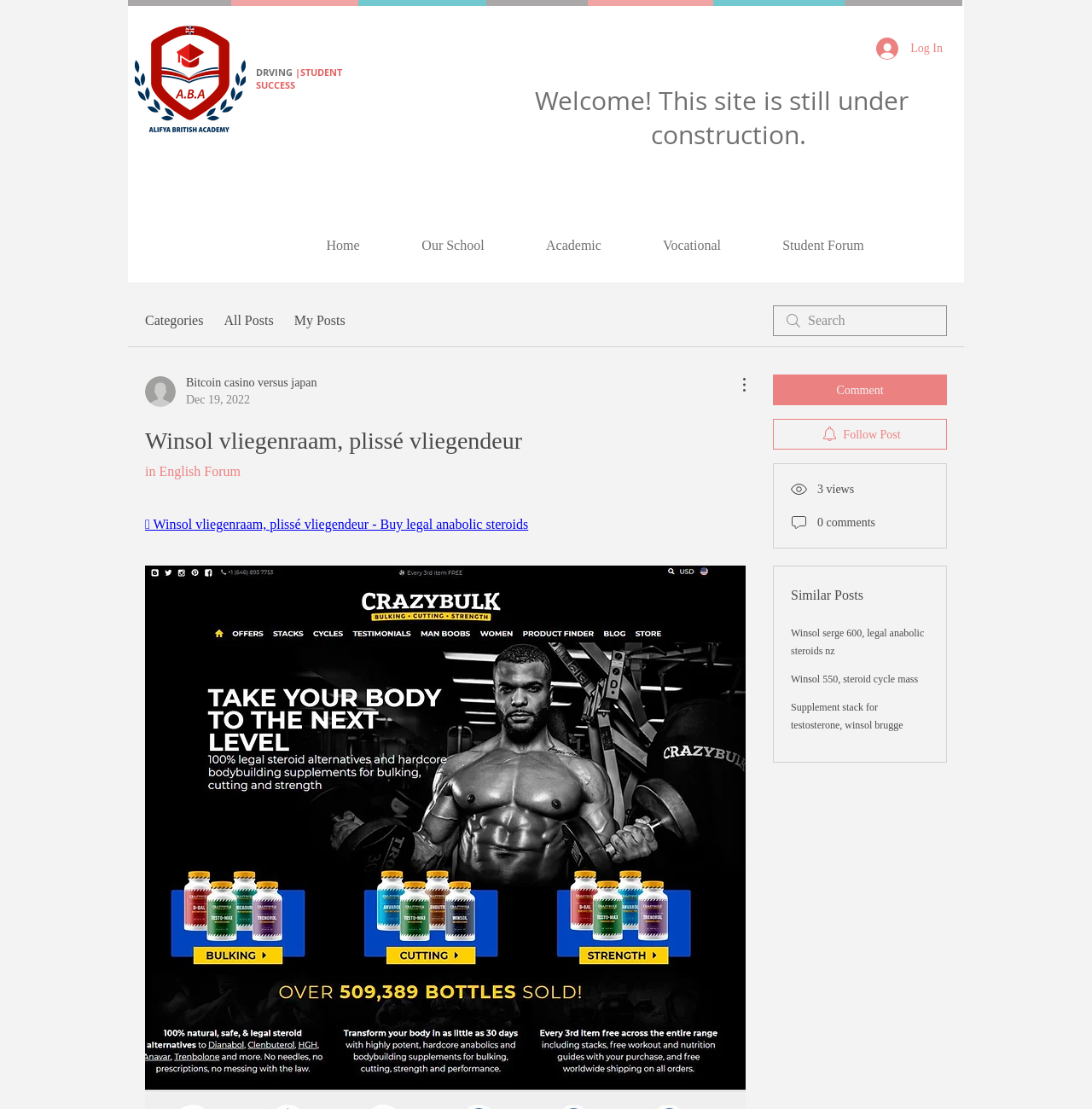Locate the bounding box coordinates of the area where you should click to accomplish the instruction: "Reply to Michael Broad".

None